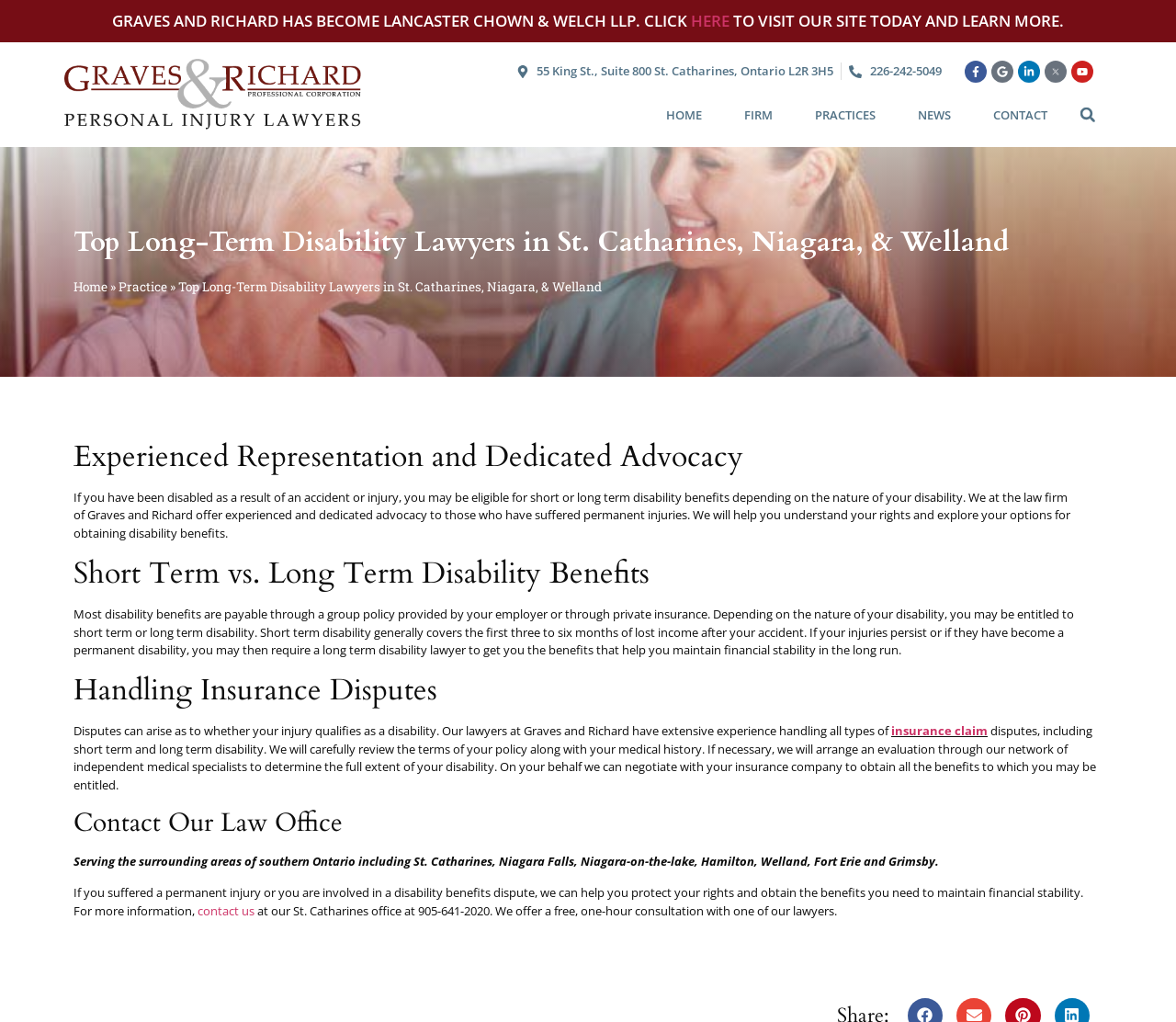Please give a succinct answer using a single word or phrase:
What is the difference between short term and long term disability benefits?

Short term covers 3-6 months, long term covers permanent disabilities